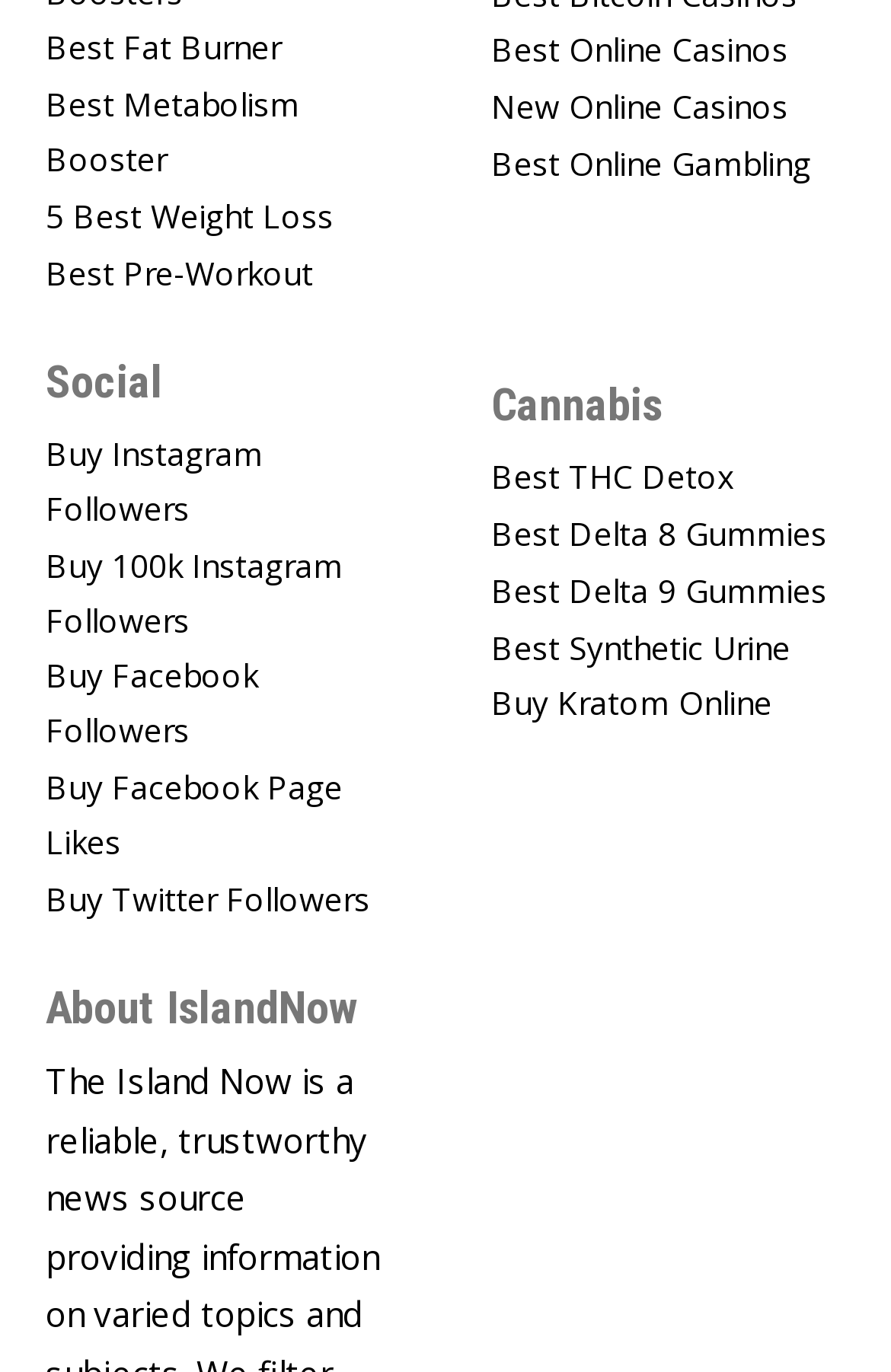How many links are there under the 'Cannabis' category?
Examine the image and provide an in-depth answer to the question.

Under the 'Cannabis' category, I can see five links: 'Best THC Detox', 'Best Delta 8 Gummies', 'Best Delta 9 Gummies', 'Best Synthetic Urine', and 'Buy Kratom Online'. These links are all related to cannabis products.